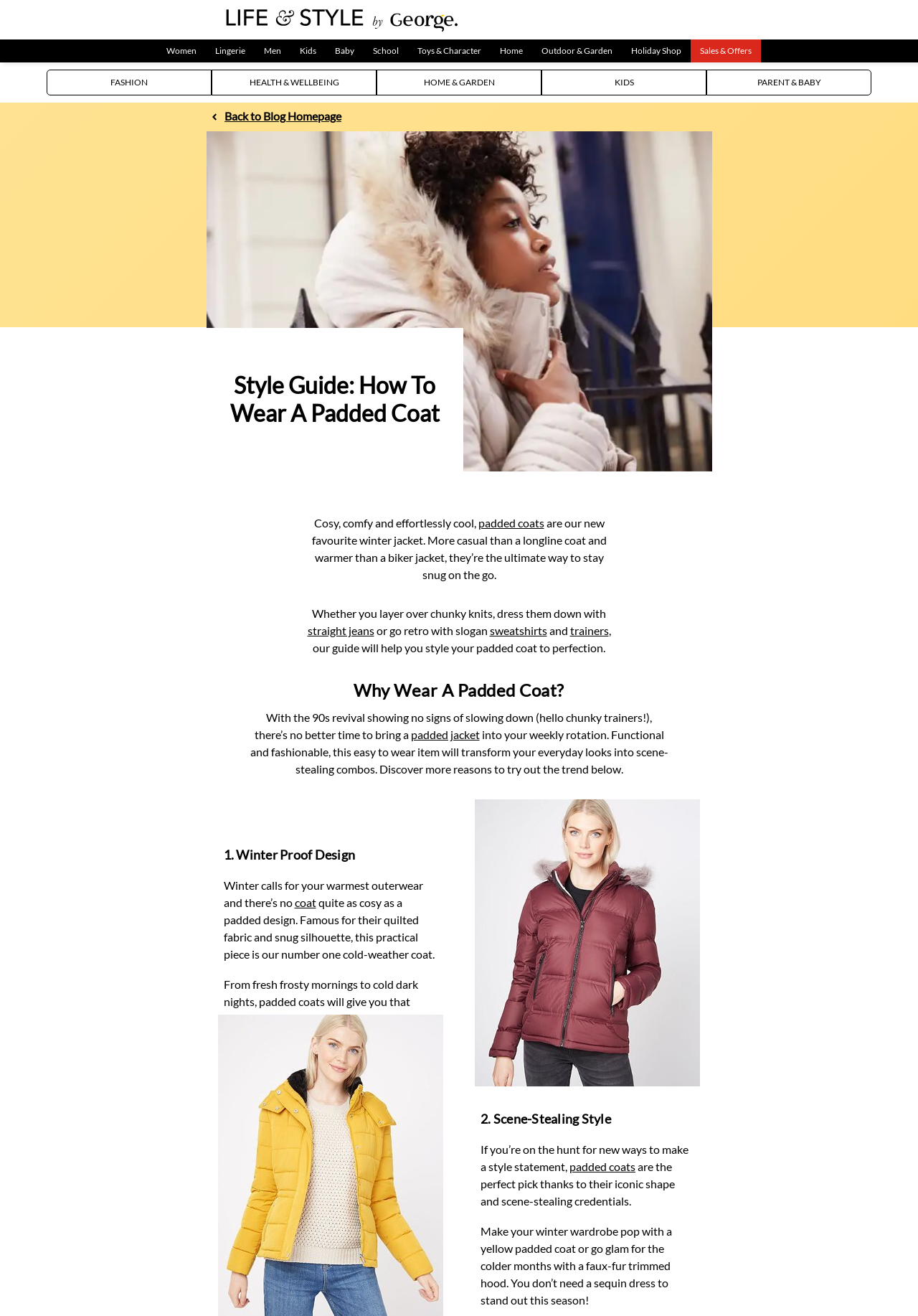Specify the bounding box coordinates of the area that needs to be clicked to achieve the following instruction: "Explore the 'Sales & Offers' section".

[0.752, 0.03, 0.829, 0.047]